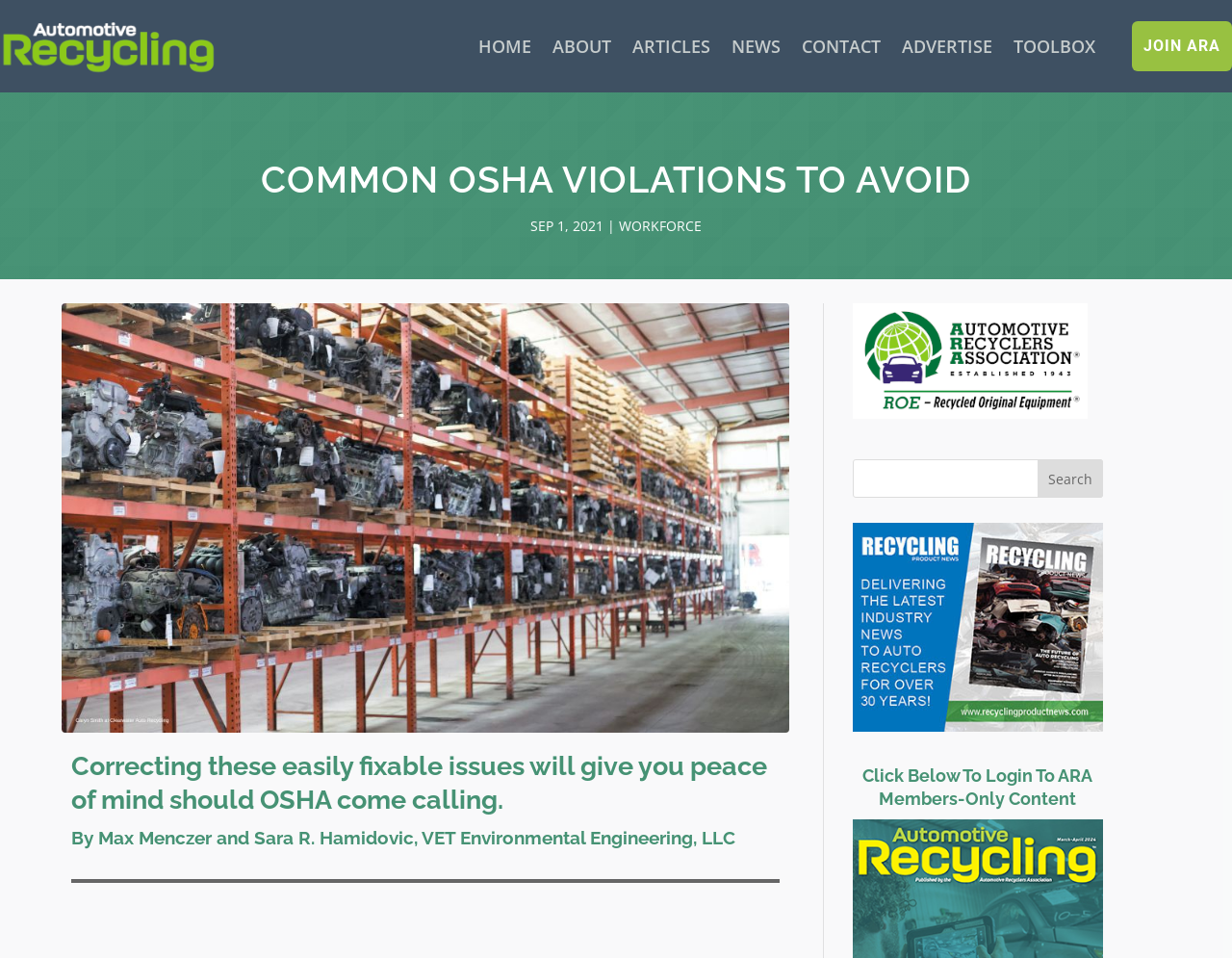Identify the headline of the webpage and generate its text content.

COMMON OSHA VIOLATIONS TO AVOID